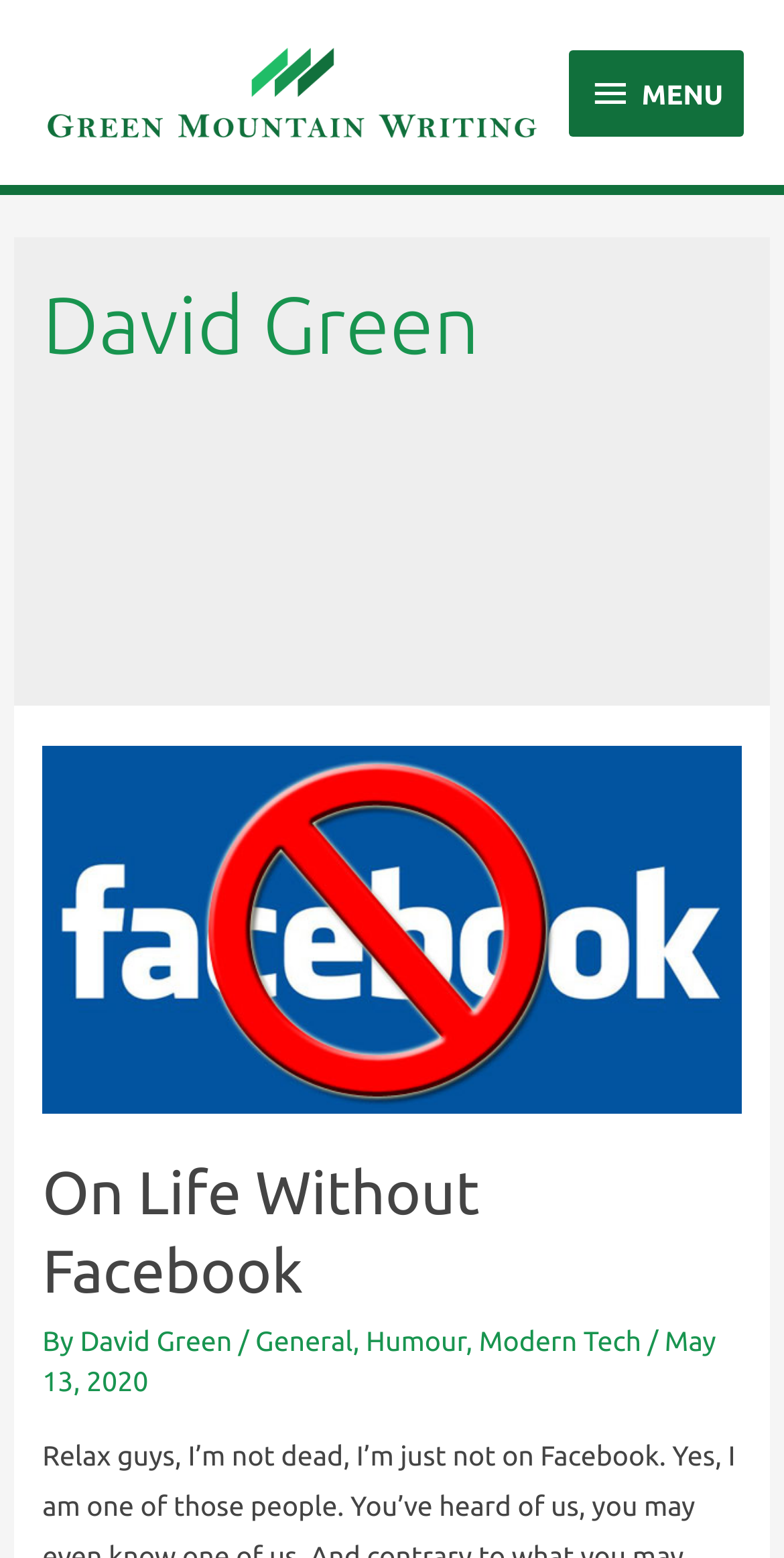Pinpoint the bounding box coordinates of the clickable area needed to execute the instruction: "Click the Green Mountain Writing logo". The coordinates should be specified as four float numbers between 0 and 1, i.e., [left, top, right, bottom].

[0.051, 0.018, 0.691, 0.101]